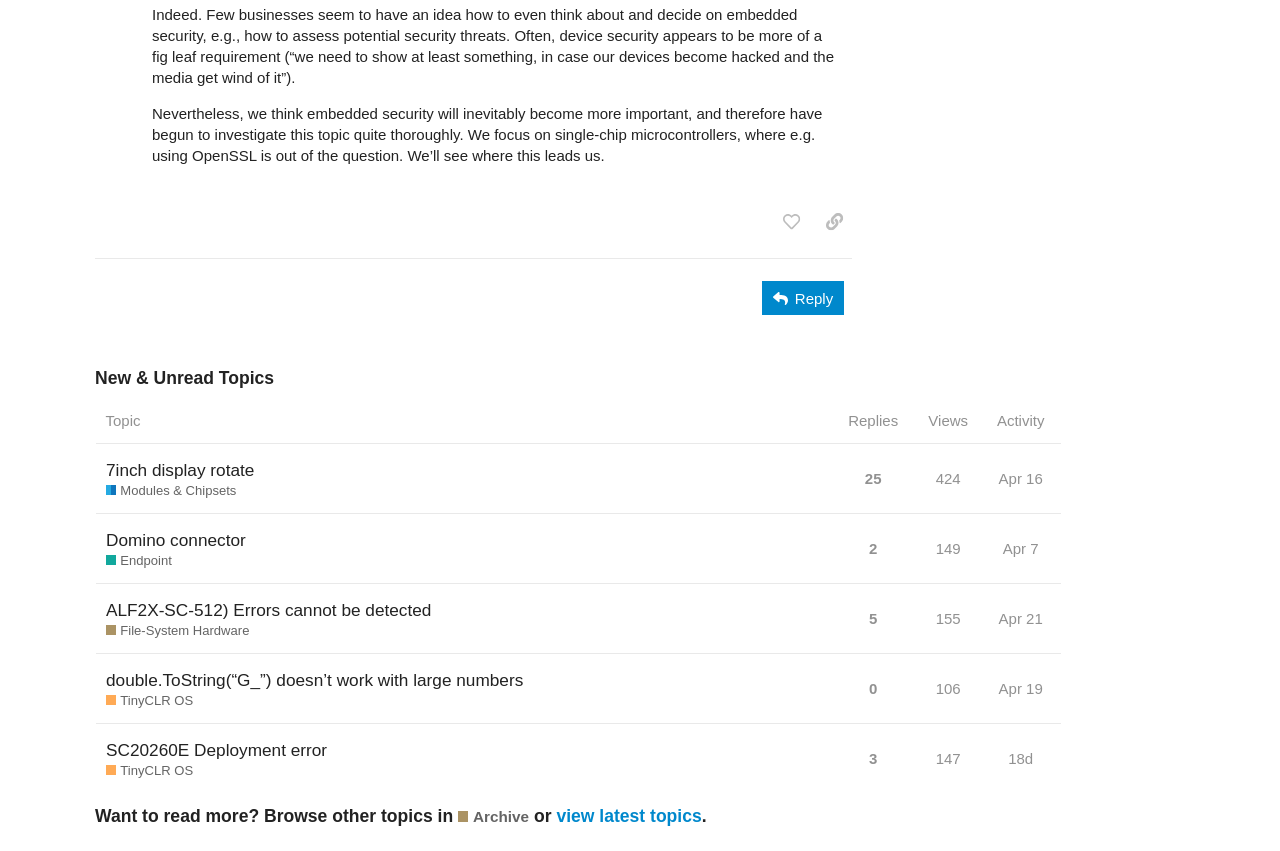Identify the bounding box coordinates of the area that should be clicked in order to complete the given instruction: "read the blog". The bounding box coordinates should be four float numbers between 0 and 1, i.e., [left, top, right, bottom].

None